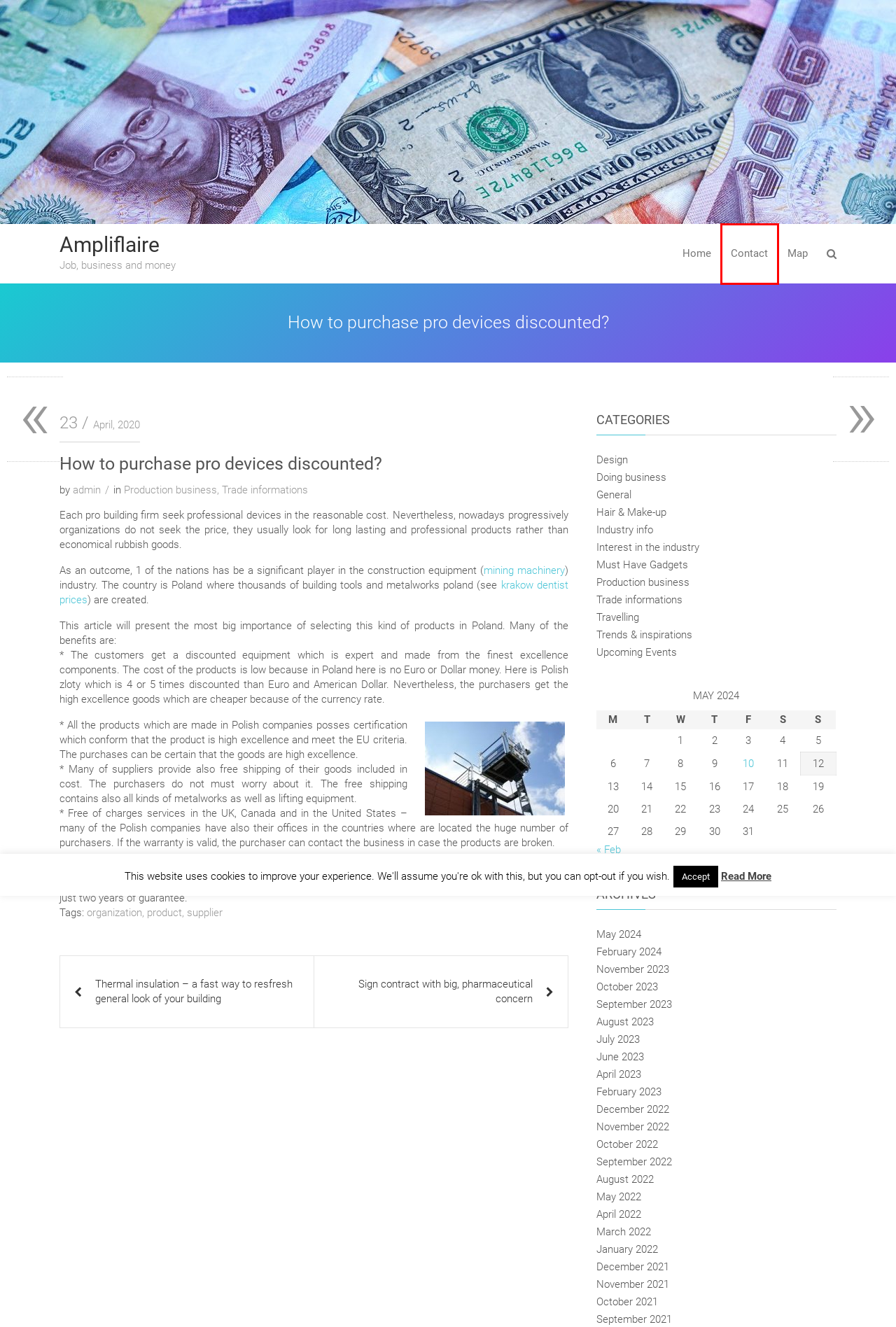Look at the screenshot of a webpage, where a red bounding box highlights an element. Select the best description that matches the new webpage after clicking the highlighted element. Here are the candidates:
A. Dentist Krakow Poland - Cichoń - best dentist in Poland, dentist in Krakow Poland
B. Underground mining equipment manufacturers - Mining machines, machinery - Mine Master LTD
C. Map | Ampliflaire
D. Thermal insulation - a fast way to resfresh general look of your building | Ampliflaire
E. General Archives | Ampliflaire
F. supplier Archives | Ampliflaire
G. Ampliflaire | Job, business and money
H. Contact | Ampliflaire

H